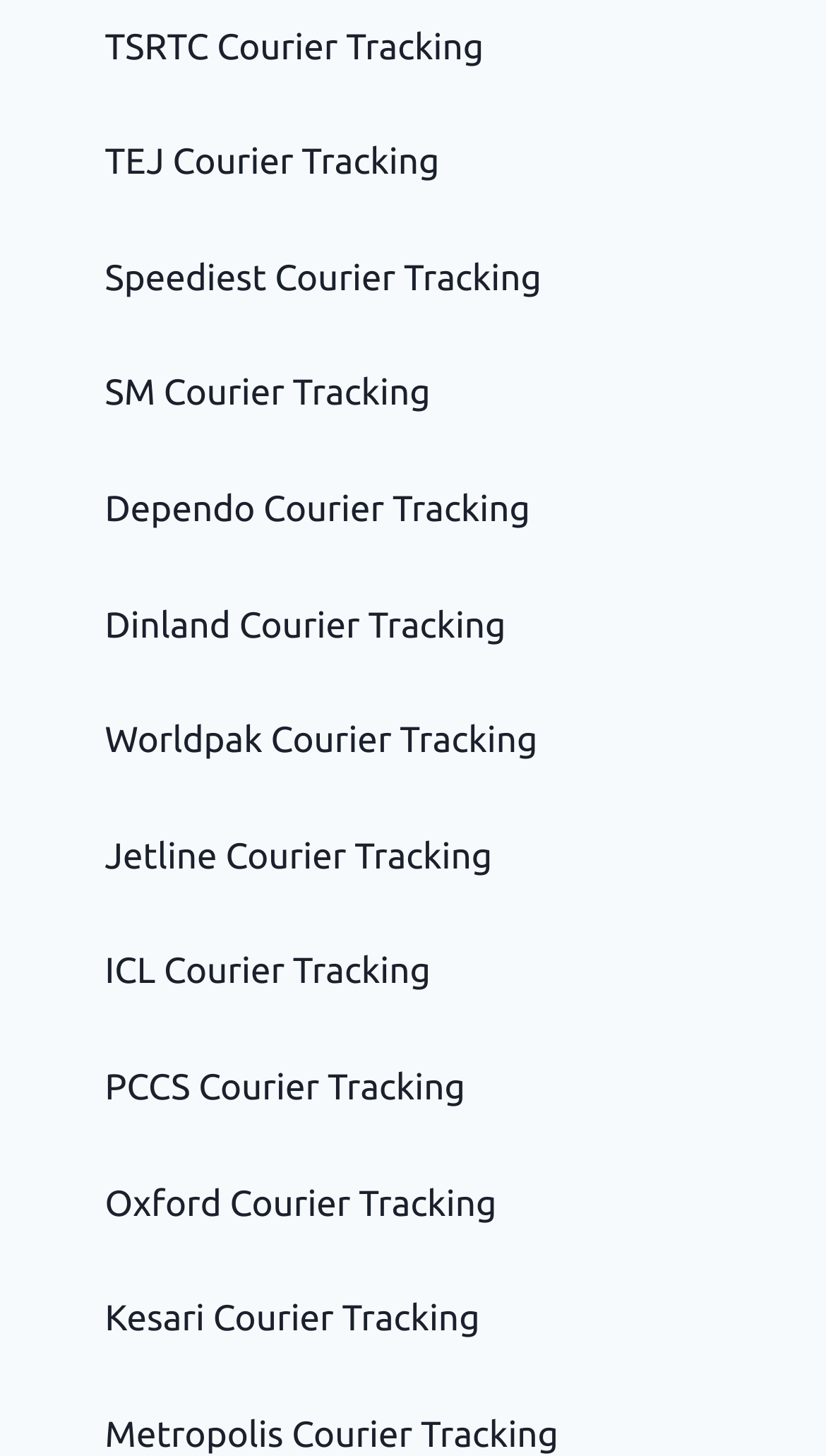Please specify the bounding box coordinates of the area that should be clicked to accomplish the following instruction: "track Speediest courier". The coordinates should consist of four float numbers between 0 and 1, i.e., [left, top, right, bottom].

[0.127, 0.177, 0.656, 0.205]